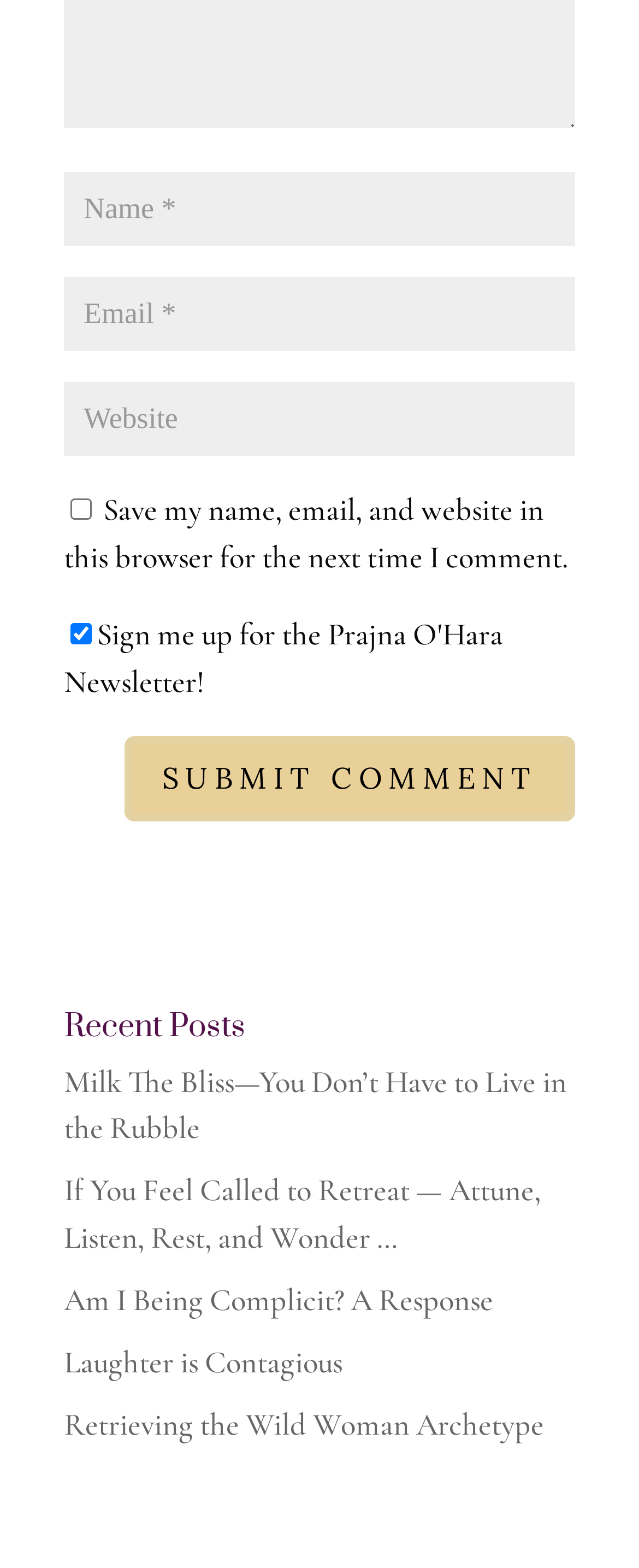Please identify the bounding box coordinates of the clickable region that I should interact with to perform the following instruction: "Check the newsletter subscription". The coordinates should be expressed as four float numbers between 0 and 1, i.e., [left, top, right, bottom].

[0.11, 0.398, 0.144, 0.411]